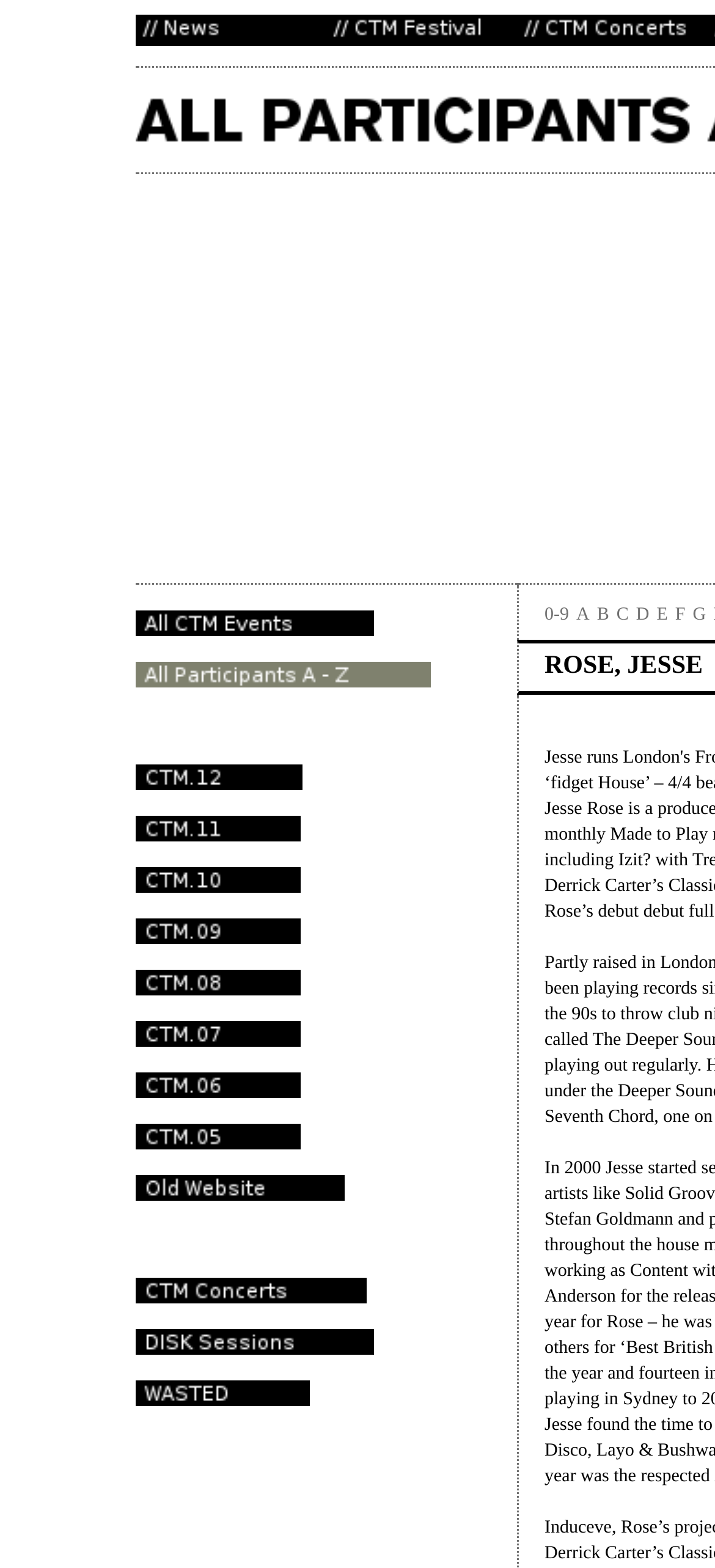What is the last letter in the alphabet that has a corresponding link?
Answer the question with detailed information derived from the image.

I looked at the links '0-9', 'A', 'B', ..., 'G' and found that the last letter in the alphabet that has a corresponding link is 'G'.